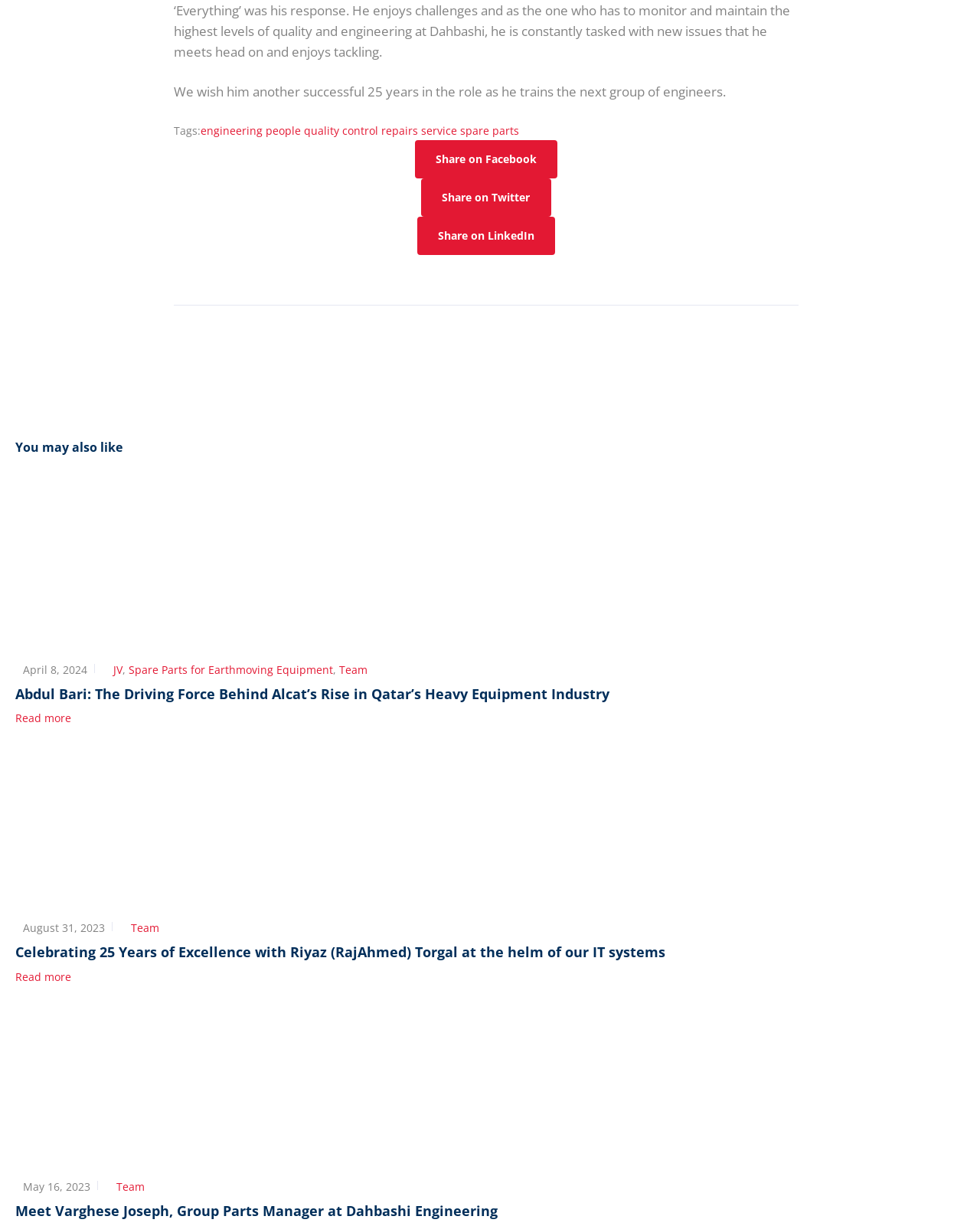Identify the bounding box coordinates of the region I need to click to complete this instruction: "Read more about Abdul Bari".

[0.016, 0.58, 0.073, 0.592]